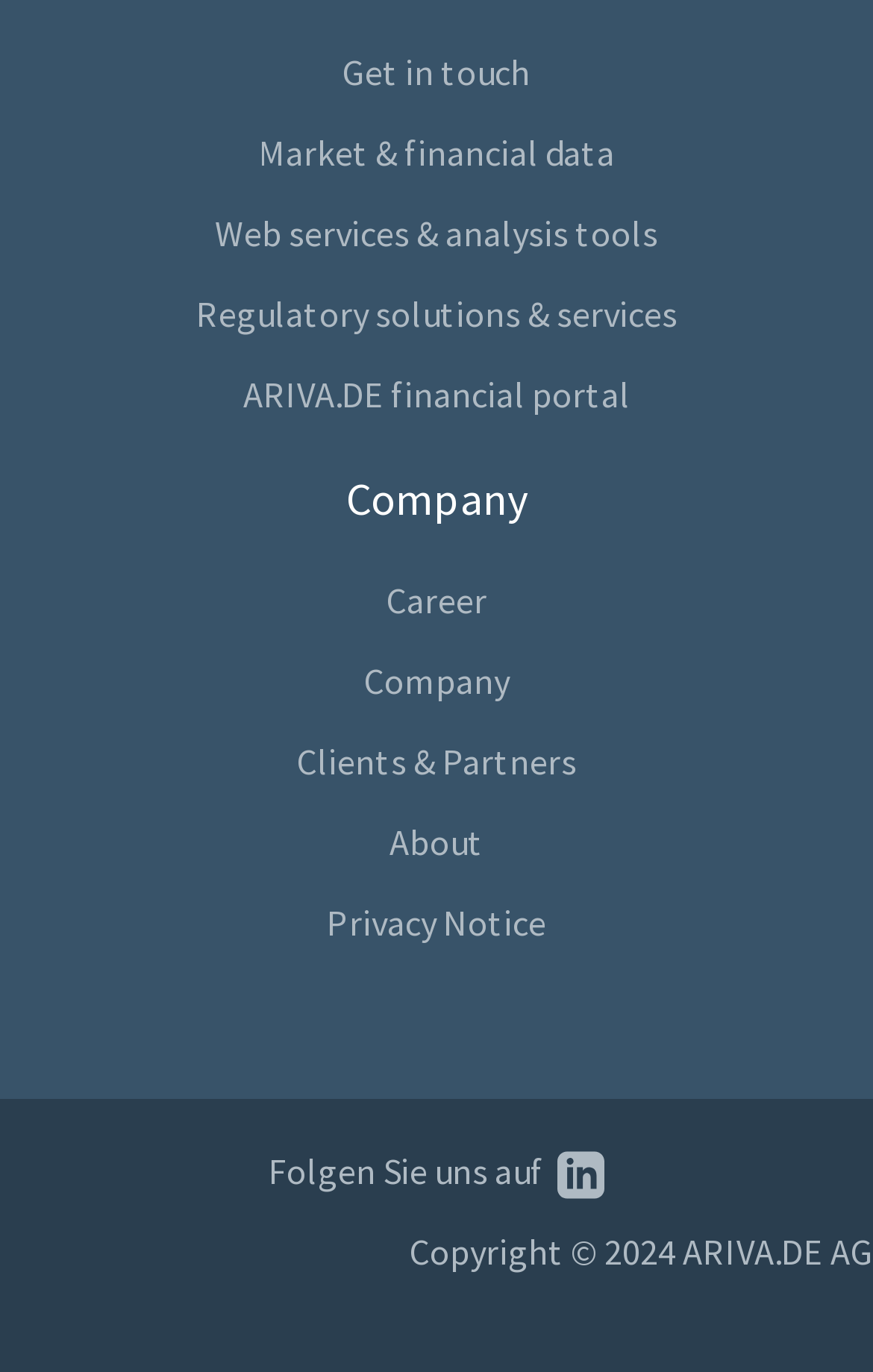Please provide a brief answer to the question using only one word or phrase: 
How many footer widgets are there?

2